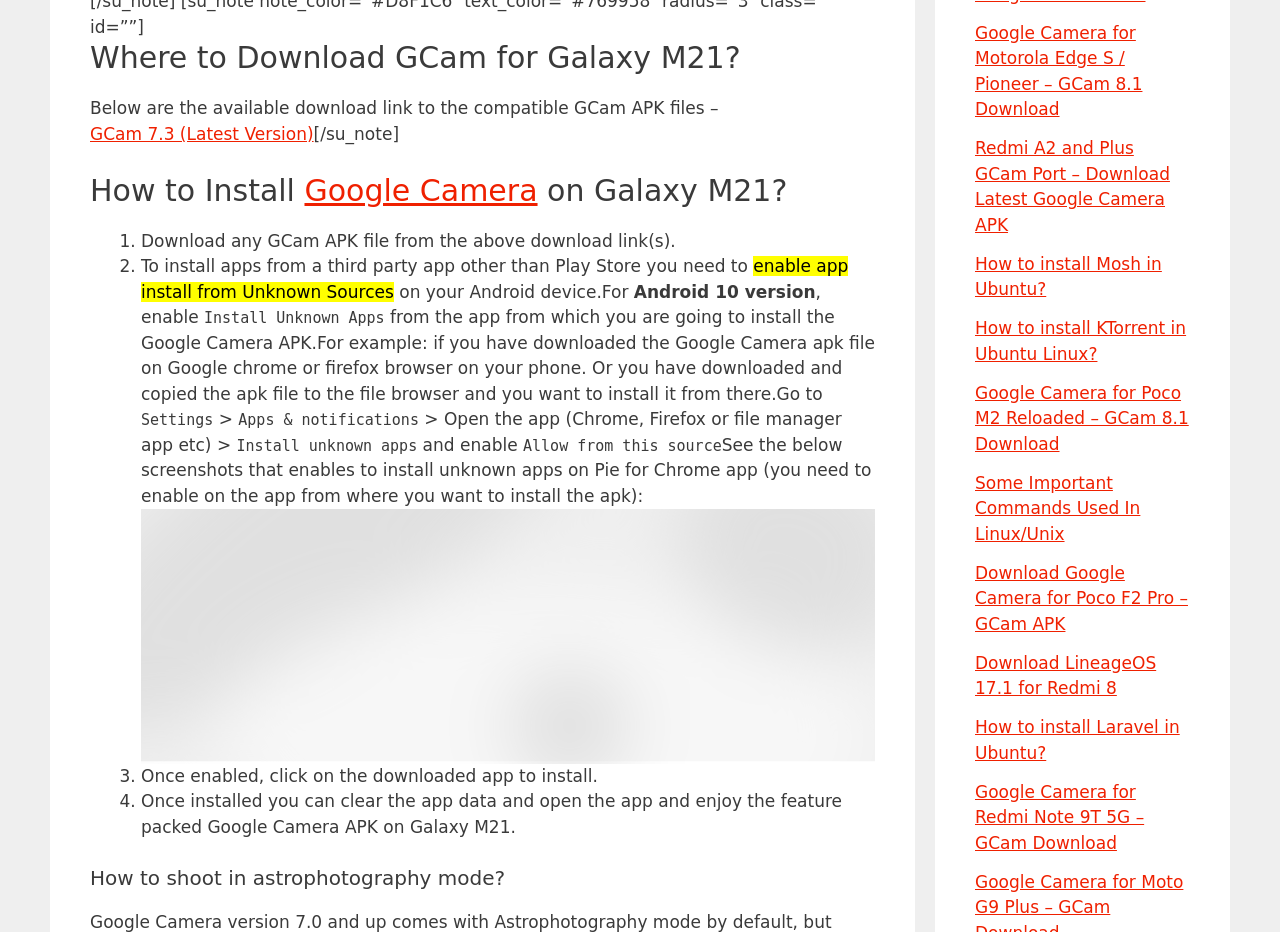Highlight the bounding box coordinates of the region I should click on to meet the following instruction: "Enable app install from Unknown Sources".

[0.11, 0.275, 0.663, 0.324]